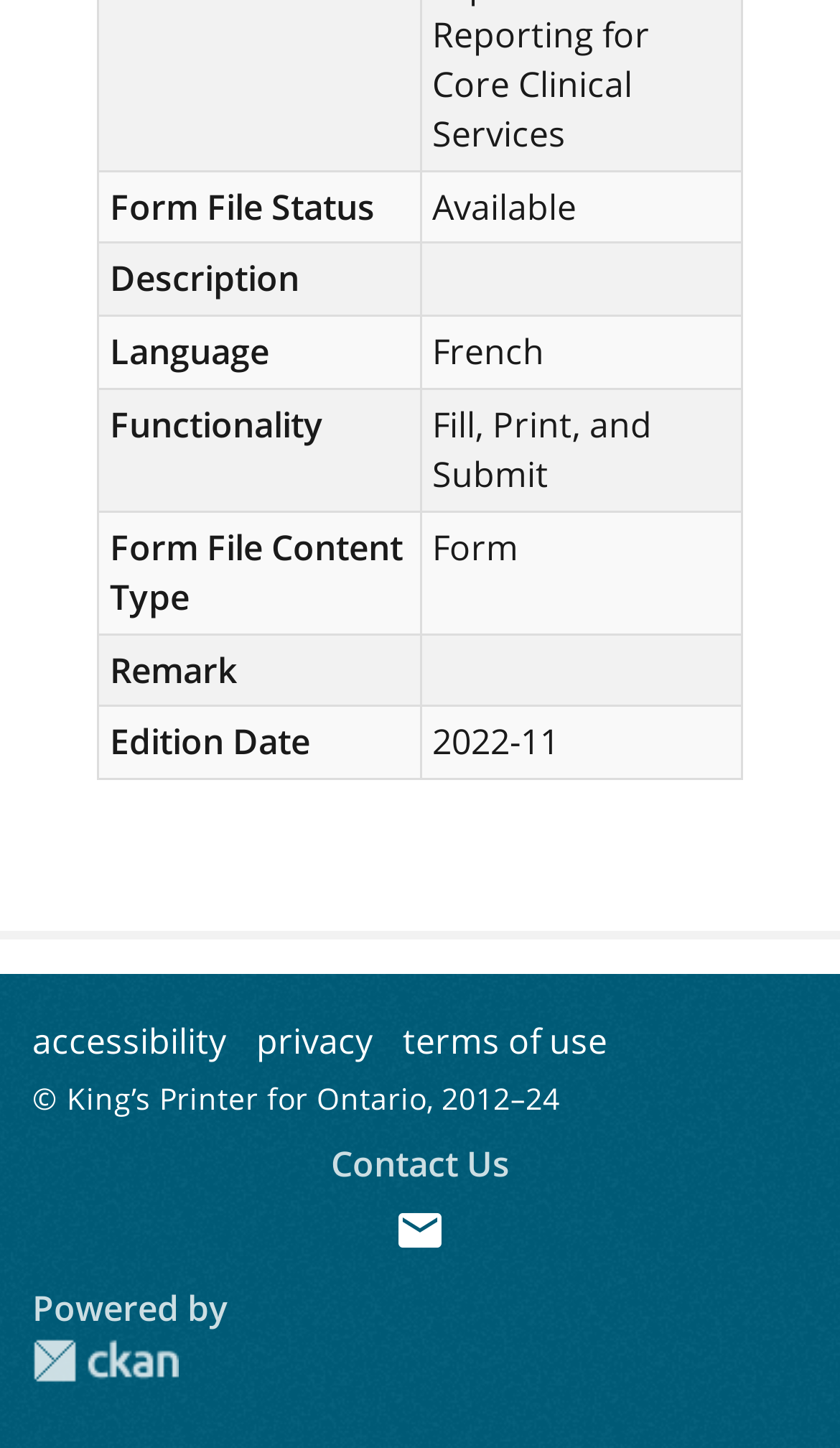What is the edition date of the form?
Deliver a detailed and extensive answer to the question.

The edition date of the form can be found in the sixth row of the table, where the row header is 'Edition Date' and the grid cell contains the text '2022-11'.